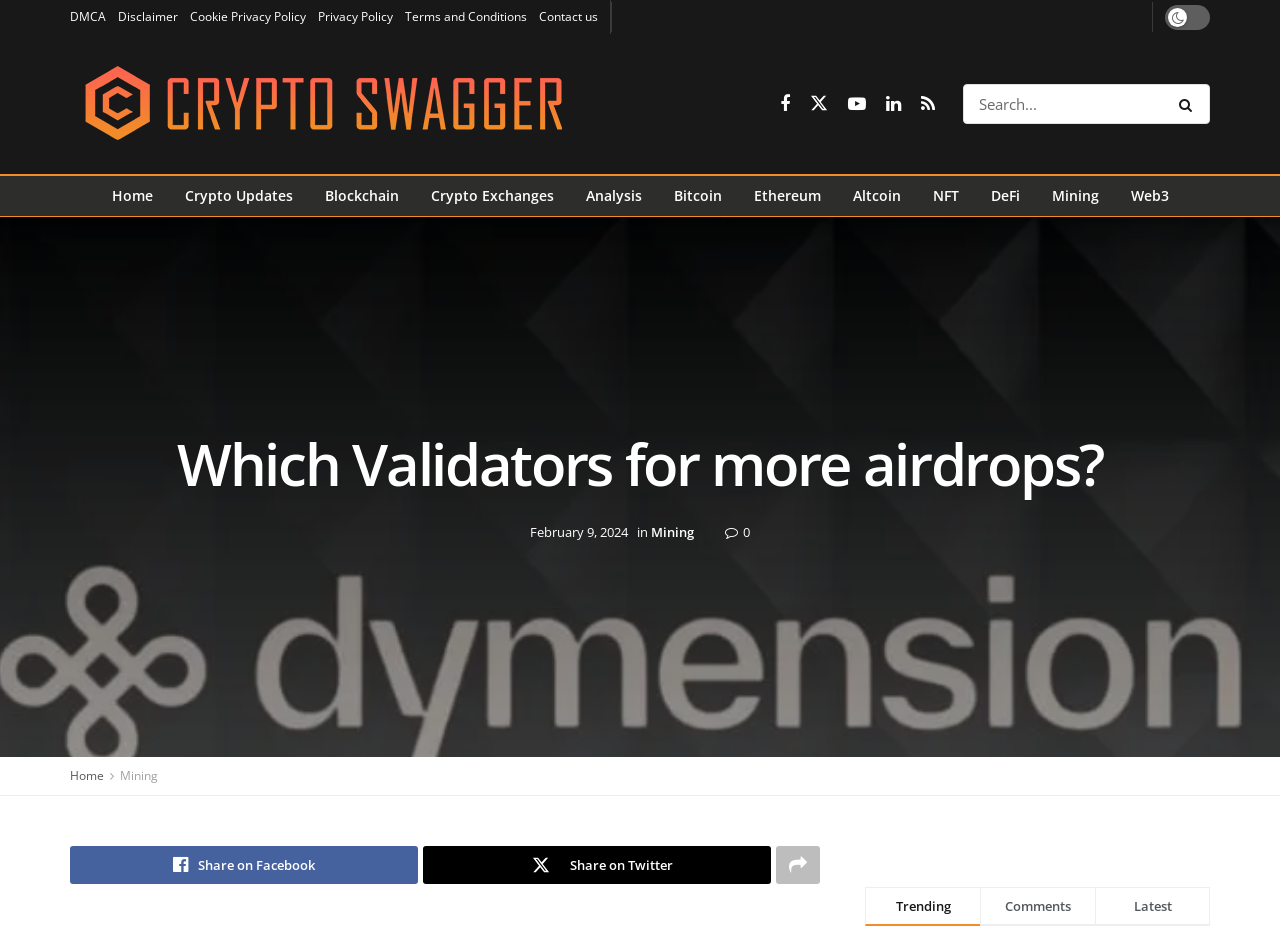Find the bounding box coordinates for the HTML element specified by: "parent_node: Share on Facebook".

[0.606, 0.892, 0.641, 0.932]